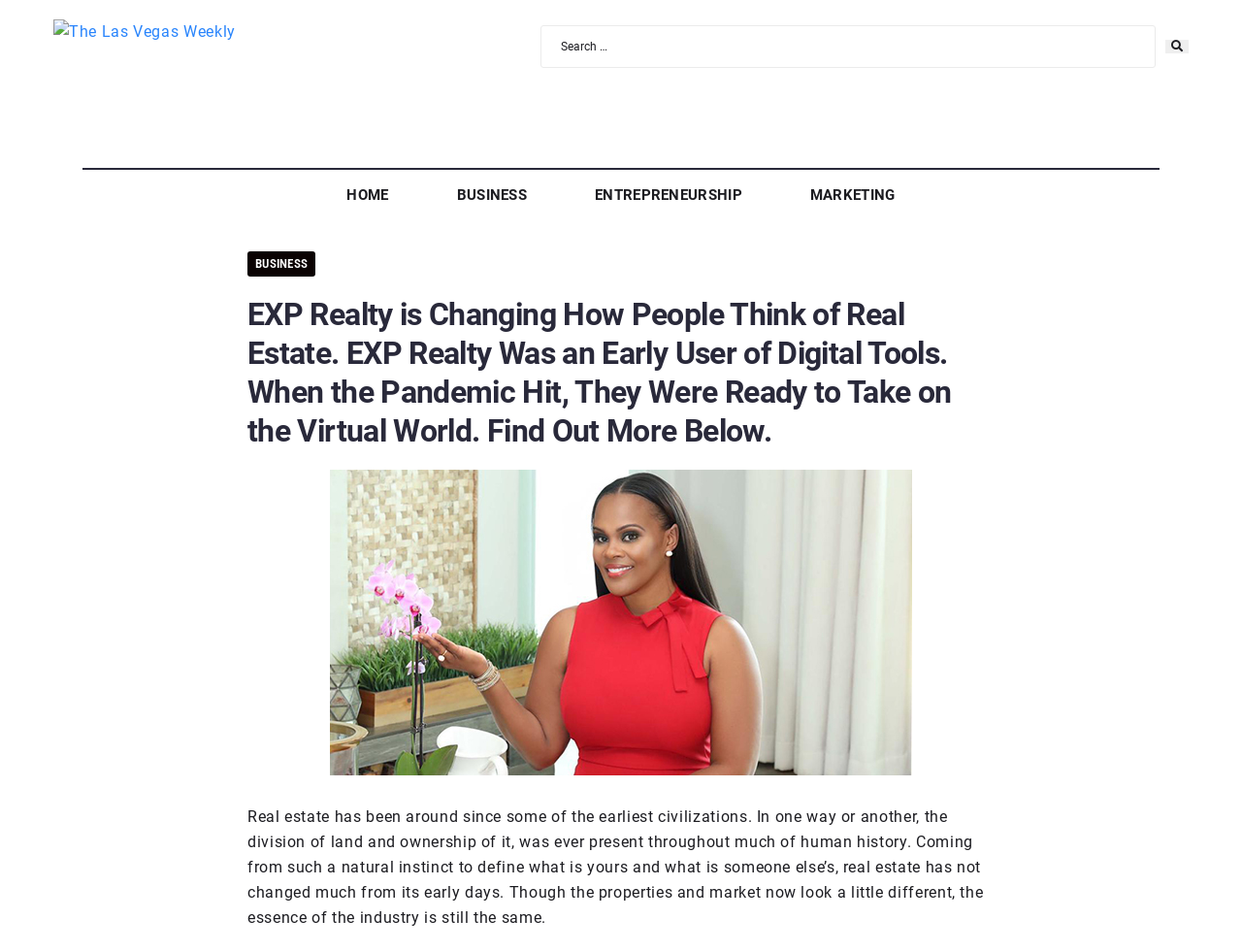Please reply with a single word or brief phrase to the question: 
What is the purpose of the search box?

To search the website